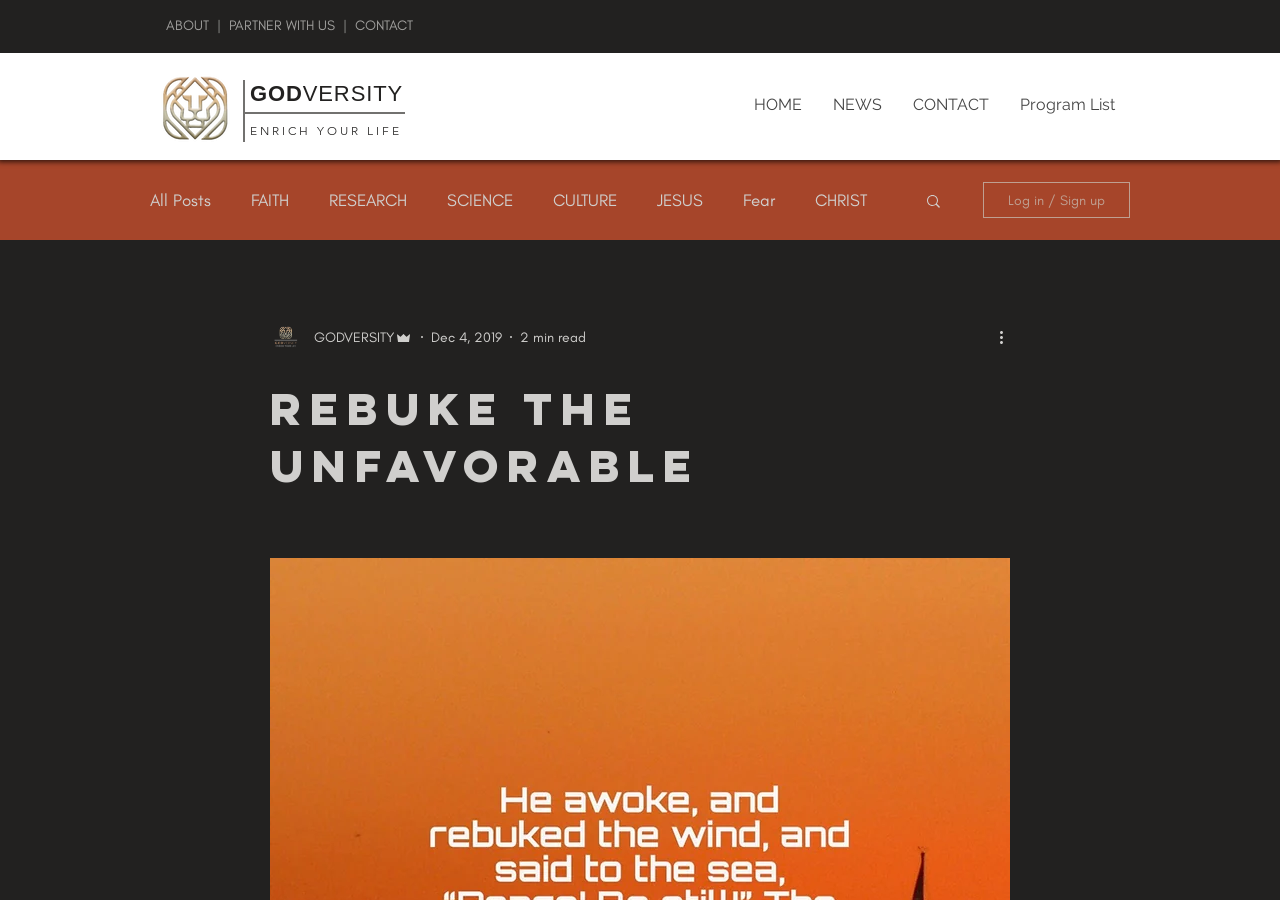Find and provide the bounding box coordinates for the UI element described with: "CONTACT".

[0.701, 0.07, 0.784, 0.162]